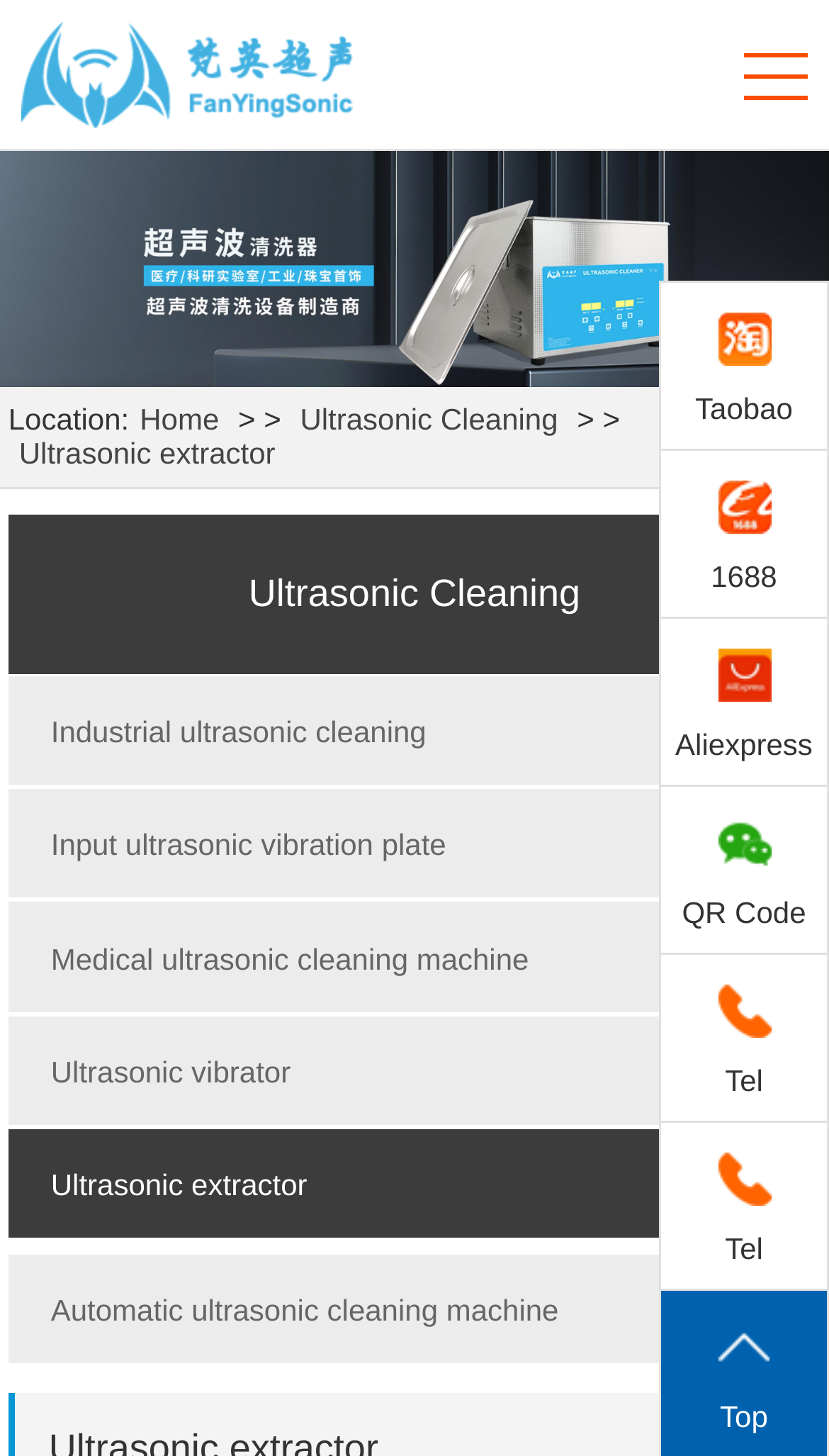Find the bounding box coordinates of the area to click in order to follow the instruction: "Open the page of Ultrasonic extractor".

[0.023, 0.3, 0.332, 0.323]